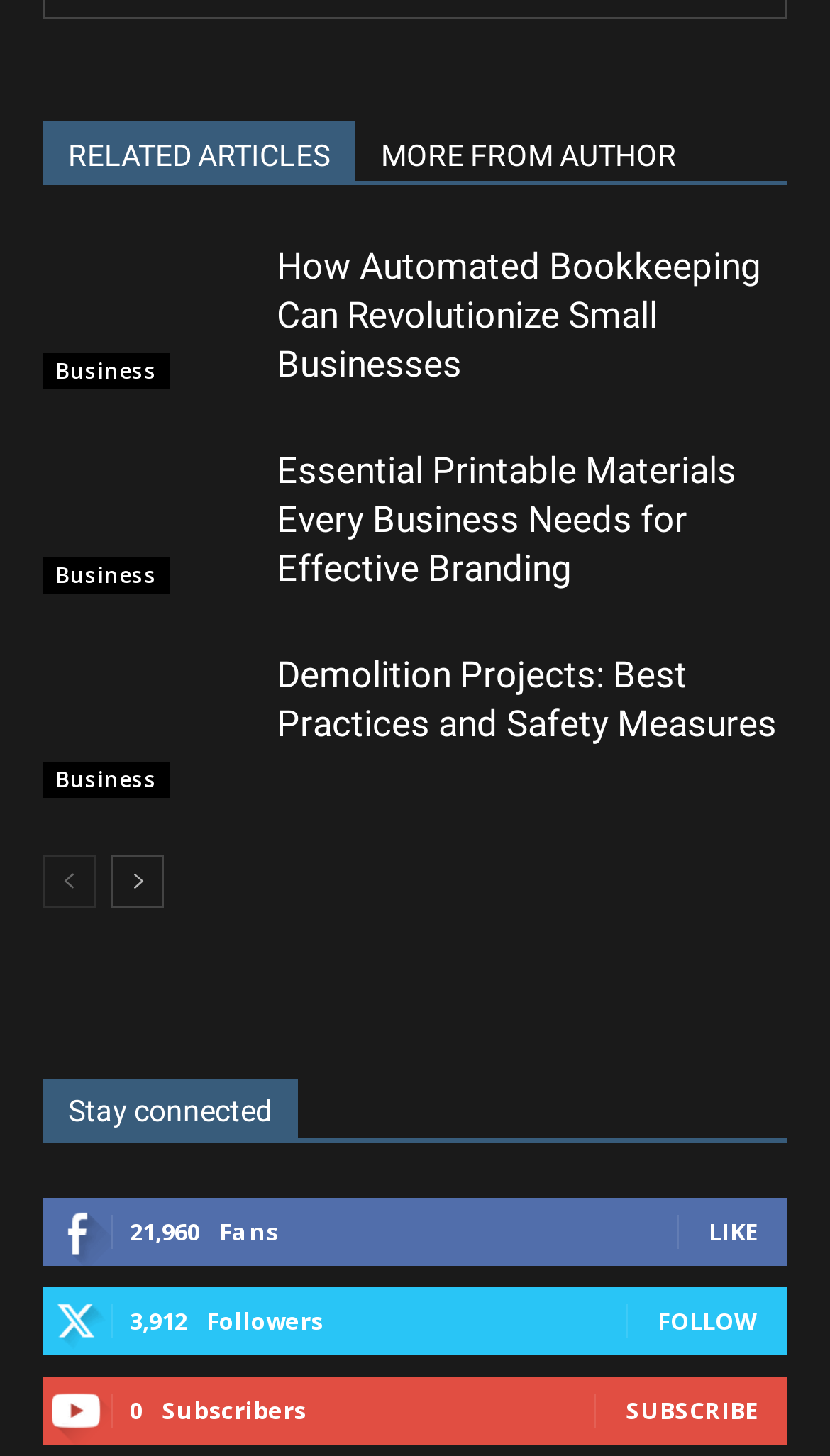Identify the bounding box coordinates of the section to be clicked to complete the task described by the following instruction: "Go to Demolition Projects". The coordinates should be four float numbers between 0 and 1, formatted as [left, top, right, bottom].

[0.051, 0.447, 0.308, 0.547]